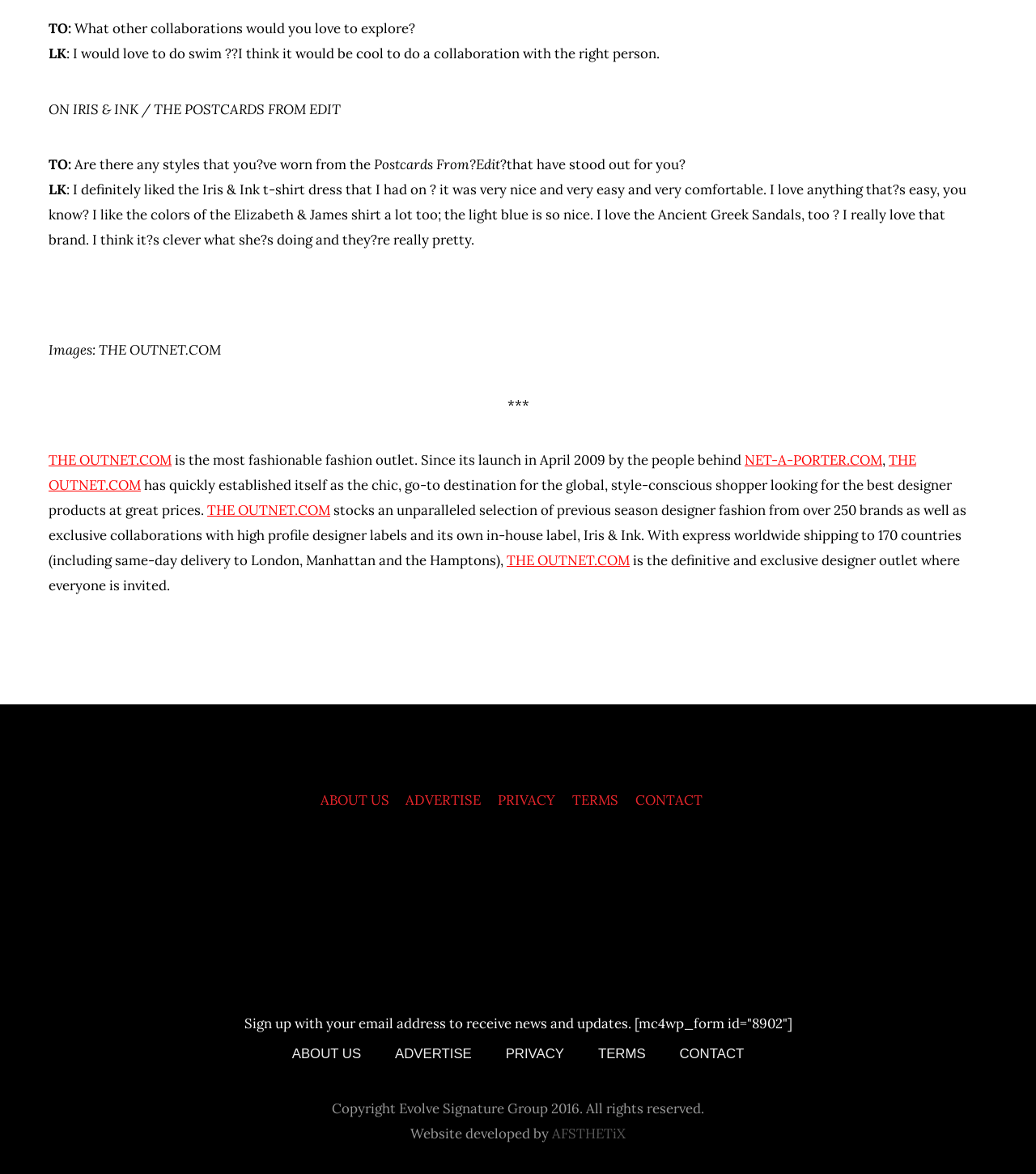Analyze the image and give a detailed response to the question:
What is the name of the person or brand behind the Ancient Greek Sandals?

I searched the entire webpage but couldn't find any information about the person or brand behind the Ancient Greek Sandals, so the answer is 'Not mentioned'.